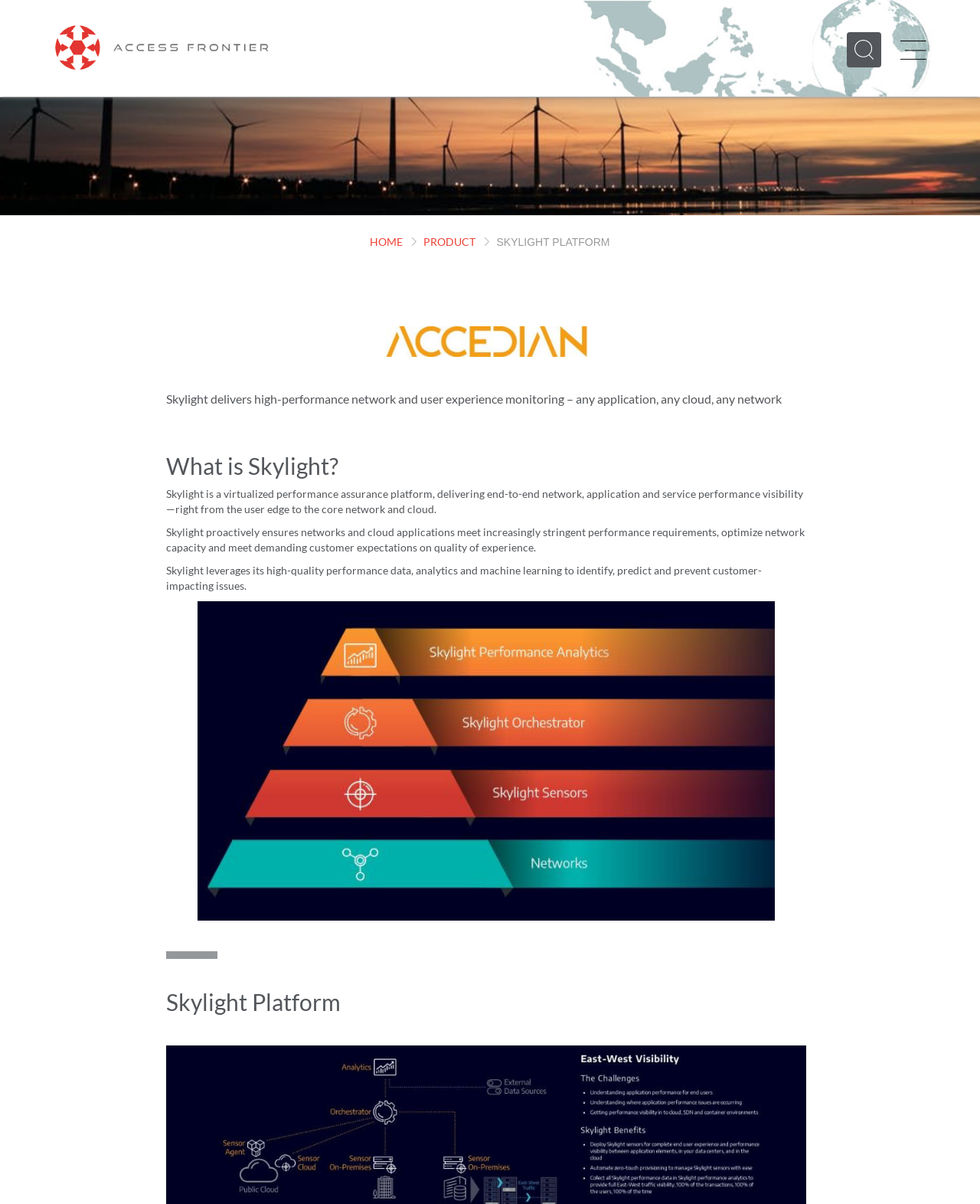Identify the coordinates of the bounding box for the element described below: "Help the Homeless". Return the coordinates as four float numbers between 0 and 1: [left, top, right, bottom].

None